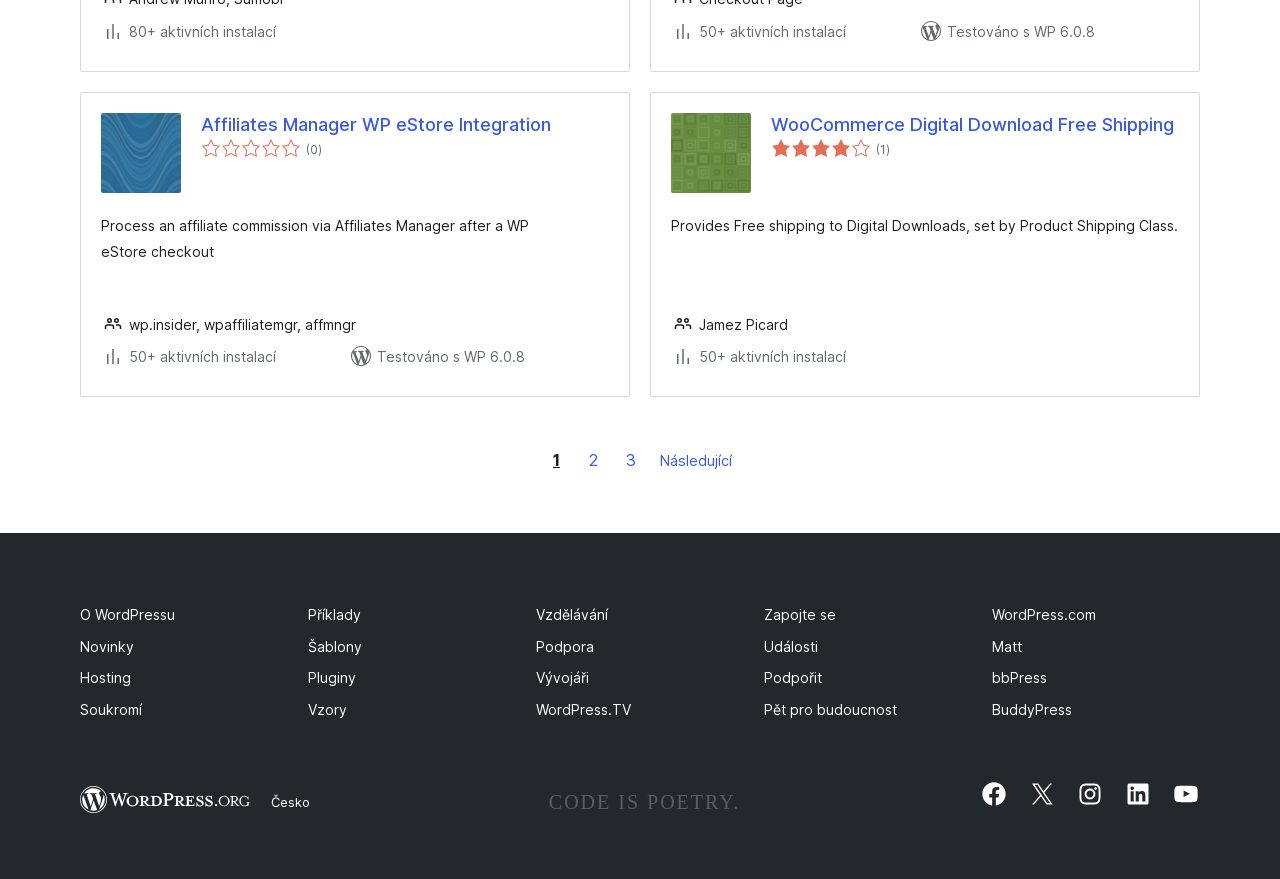What is the name of the plugin with 50+ active installations?
From the screenshot, supply a one-word or short-phrase answer.

Affiliates Manager WP eStore Integration